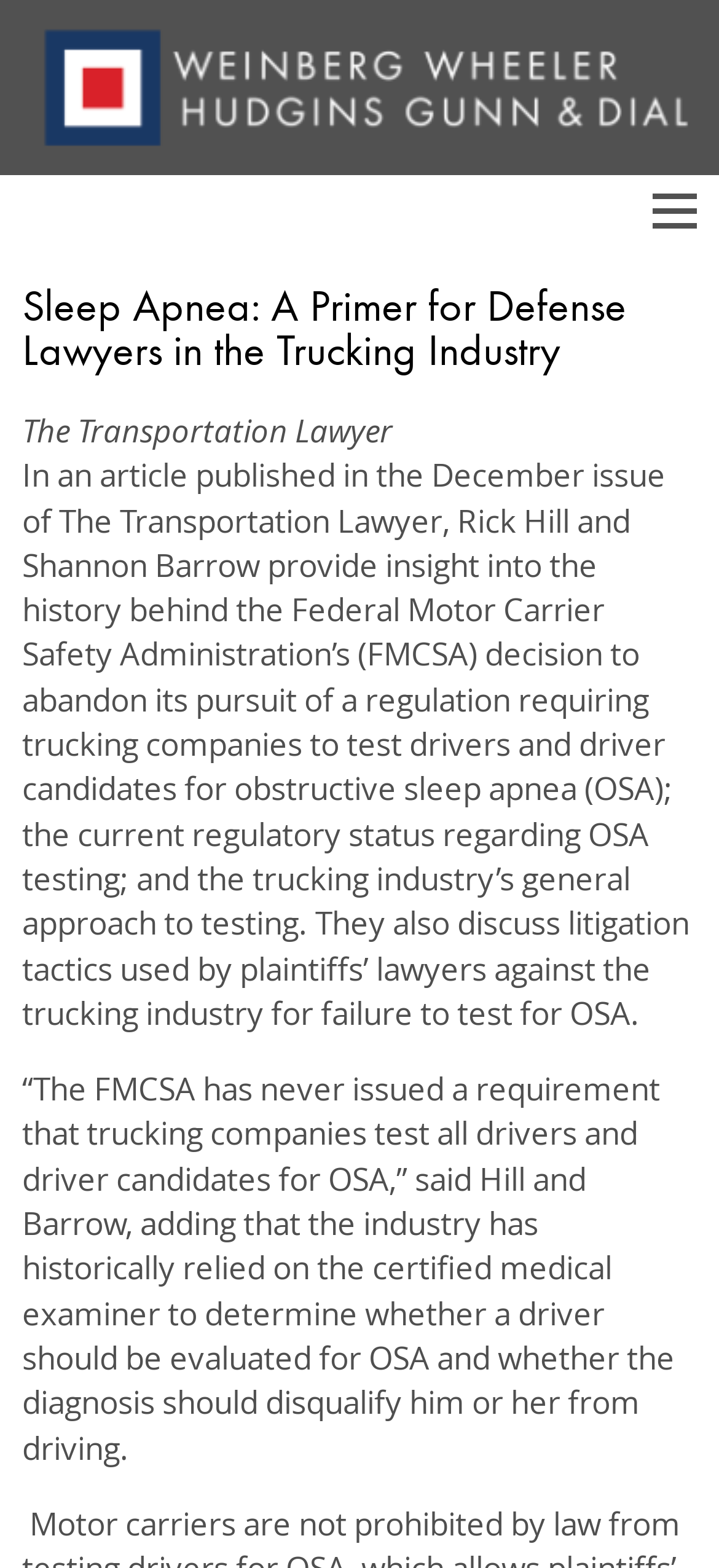What is the topic of the article?
Respond to the question with a single word or phrase according to the image.

Sleep Apnea